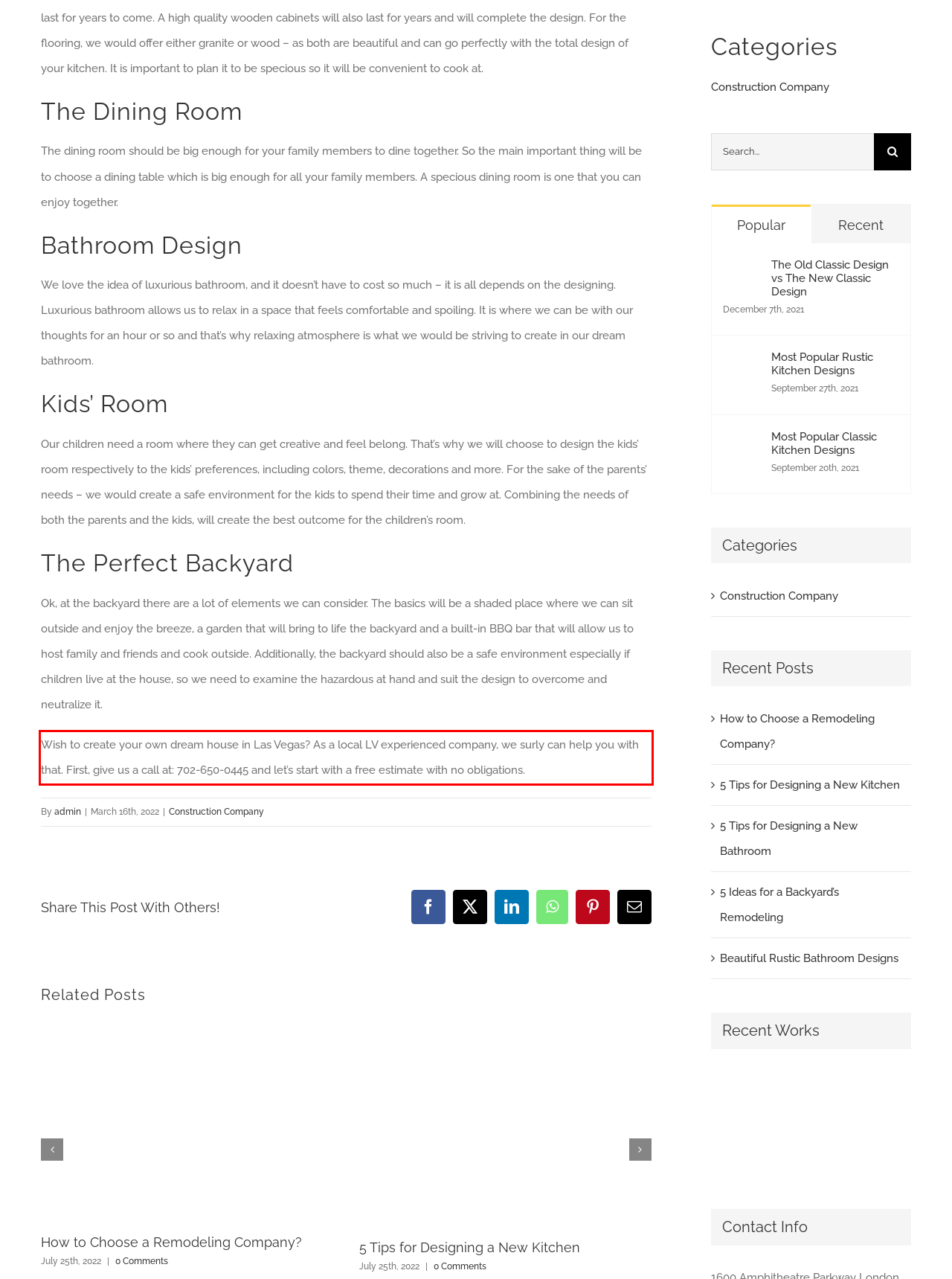Examine the webpage screenshot, find the red bounding box, and extract the text content within this marked area.

Wish to create your own dream house in Las Vegas? As a local LV experienced company, we surly can help you with that. First, give us a call at: 702-650-0445 and let’s start with a free estimate with no obligations.